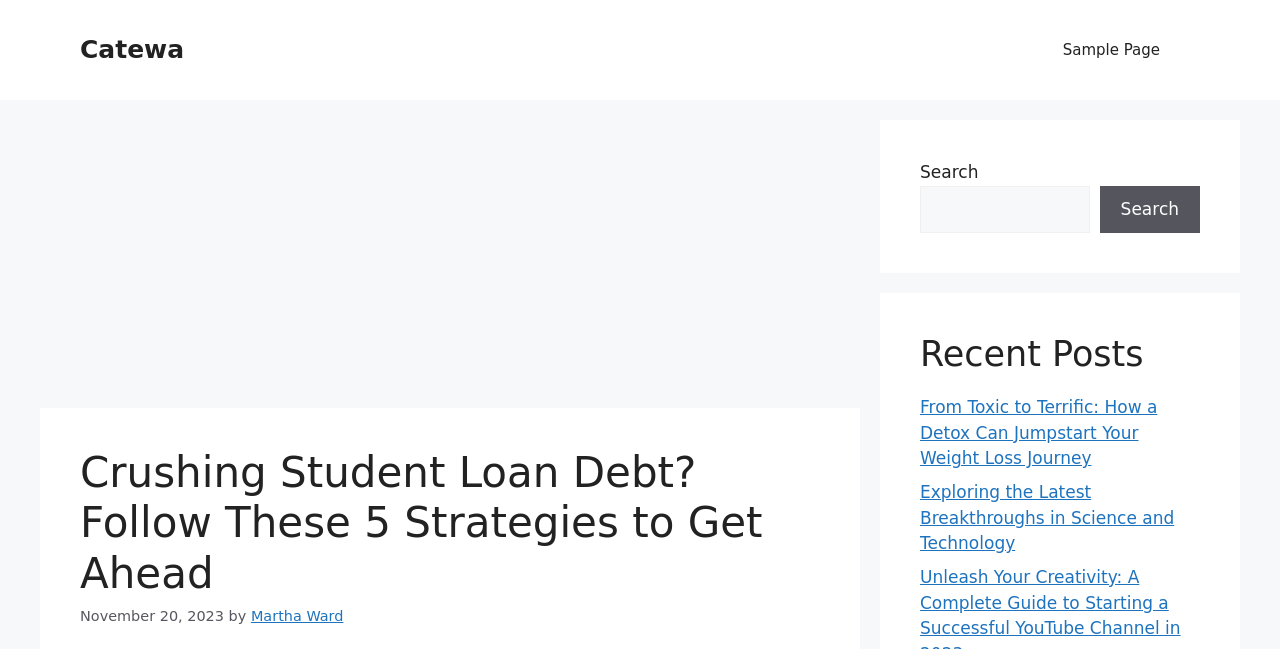Based on the image, give a detailed response to the question: Is there a search function on the webpage?

I found a search section on the right side of the webpage, which includes a search box and a search button. This indicates that the webpage has a search function.